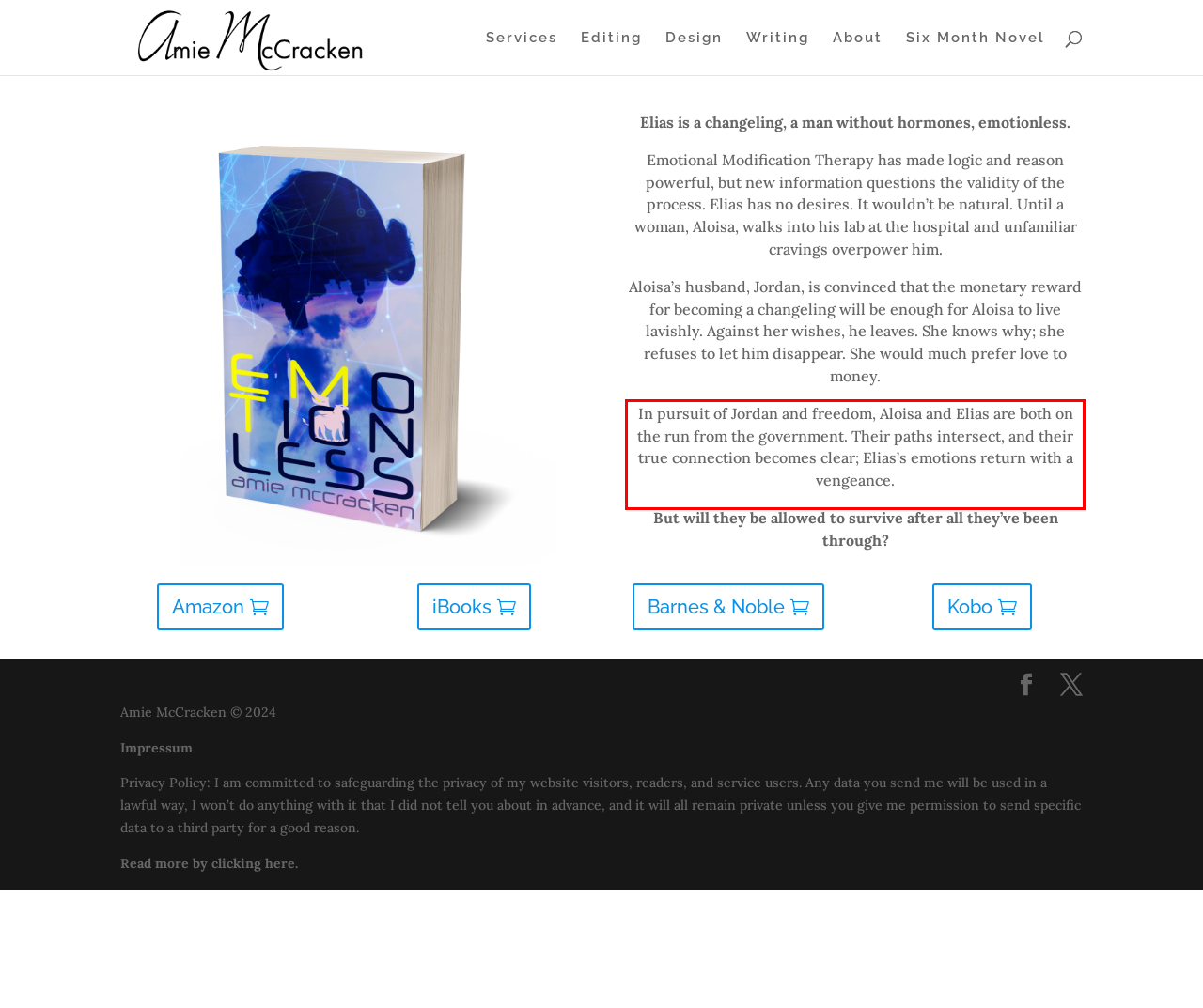You are given a screenshot showing a webpage with a red bounding box. Perform OCR to capture the text within the red bounding box.

In pursuit of Jordan and freedom, Aloisa and Elias are both on the run from the government. Their paths intersect, and their true connection becomes clear; Elias’s emotions return with a vengeance.